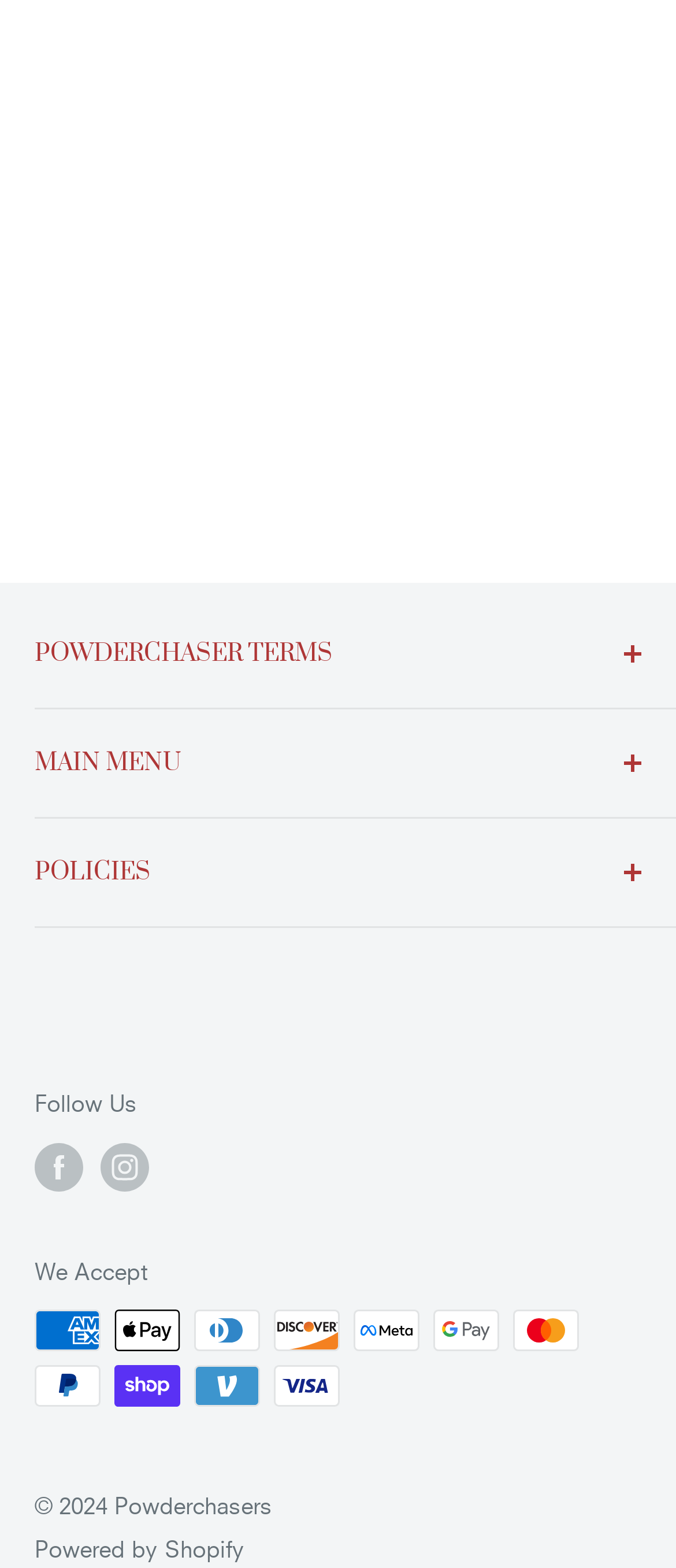Locate the bounding box coordinates of the element that should be clicked to execute the following instruction: "Click on MAIN MENU".

[0.051, 0.452, 0.949, 0.521]